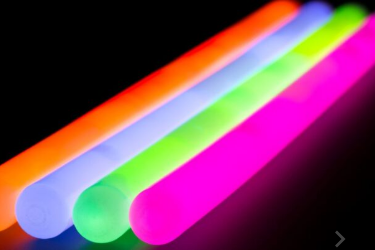What atmosphere do the glowing sticks suggest?
We need a detailed and meticulous answer to the question.

The radiant colors suggest a festive or party atmosphere, commonly associated with celebrations or nightlife events. The vibrant glow of the sticks invites viewers into a playful, energetic setting, suggesting possibilities for creative expression or celebration.